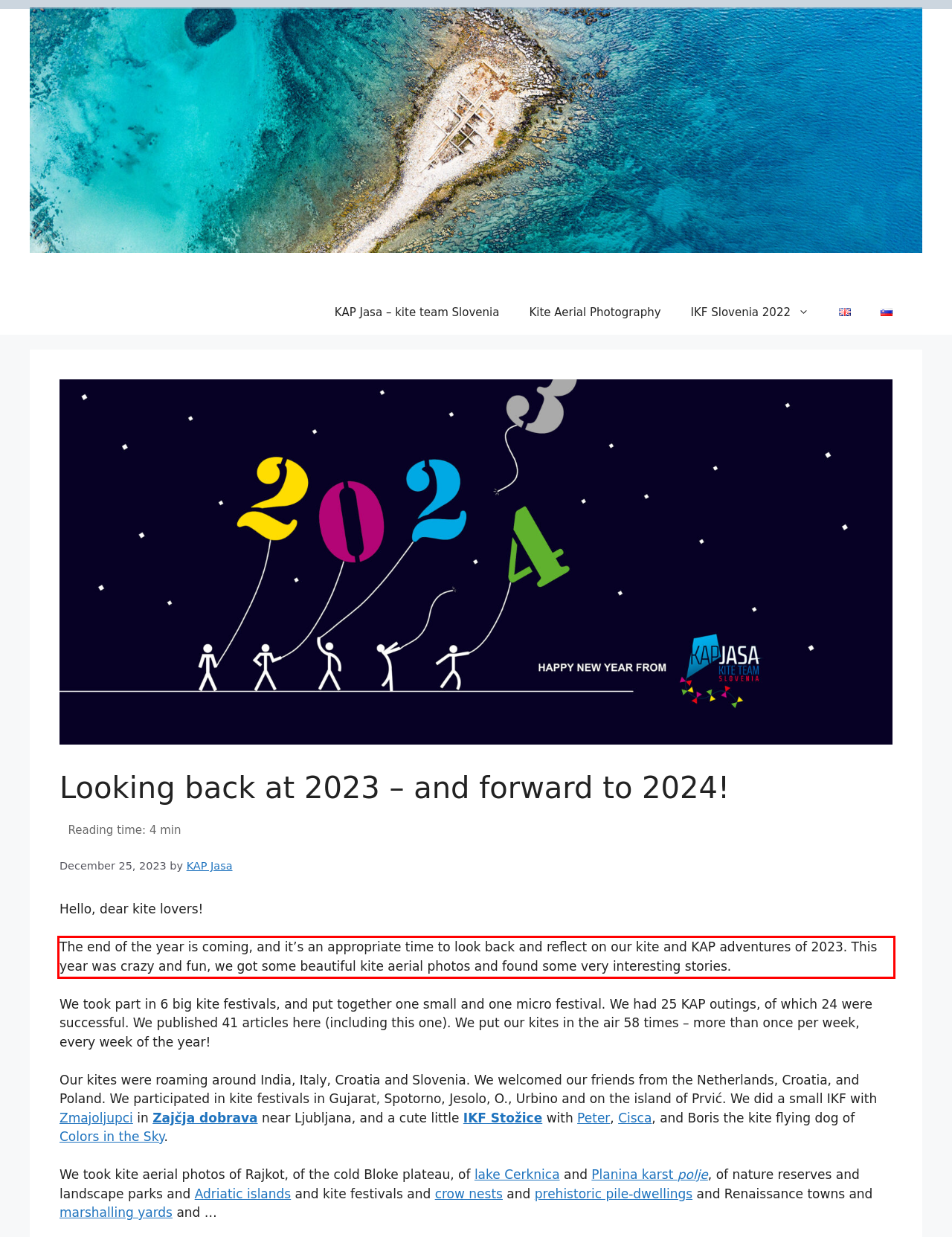The screenshot you have been given contains a UI element surrounded by a red rectangle. Use OCR to read and extract the text inside this red rectangle.

The end of the year is coming, and it’s an appropriate time to look back and reflect on our kite and KAP adventures of 2023. This year was crazy and fun, we got some beautiful kite aerial photos and found some very interesting stories.